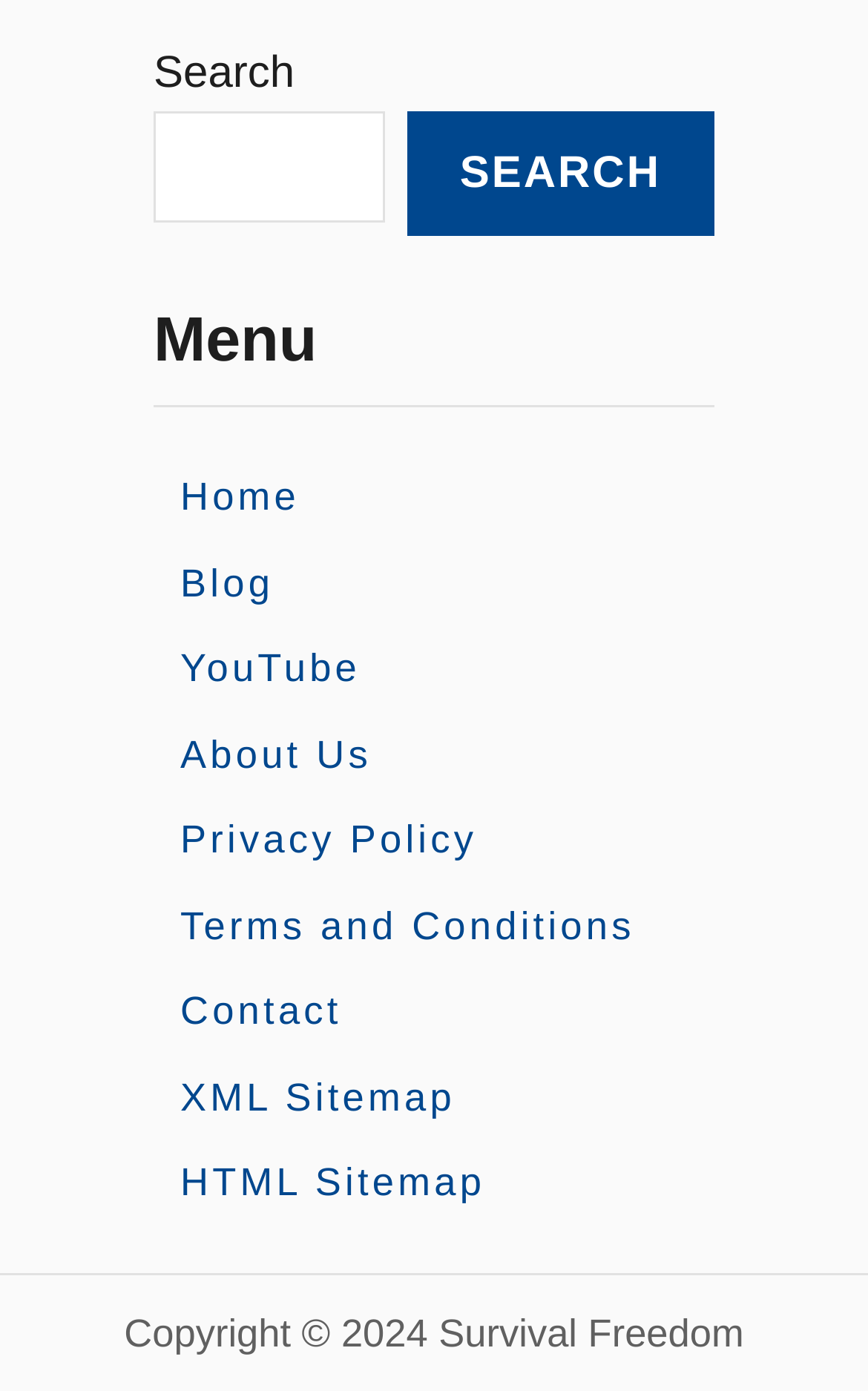Please find the bounding box for the UI element described by: "XML Sitemap".

[0.177, 0.753, 0.556, 0.823]